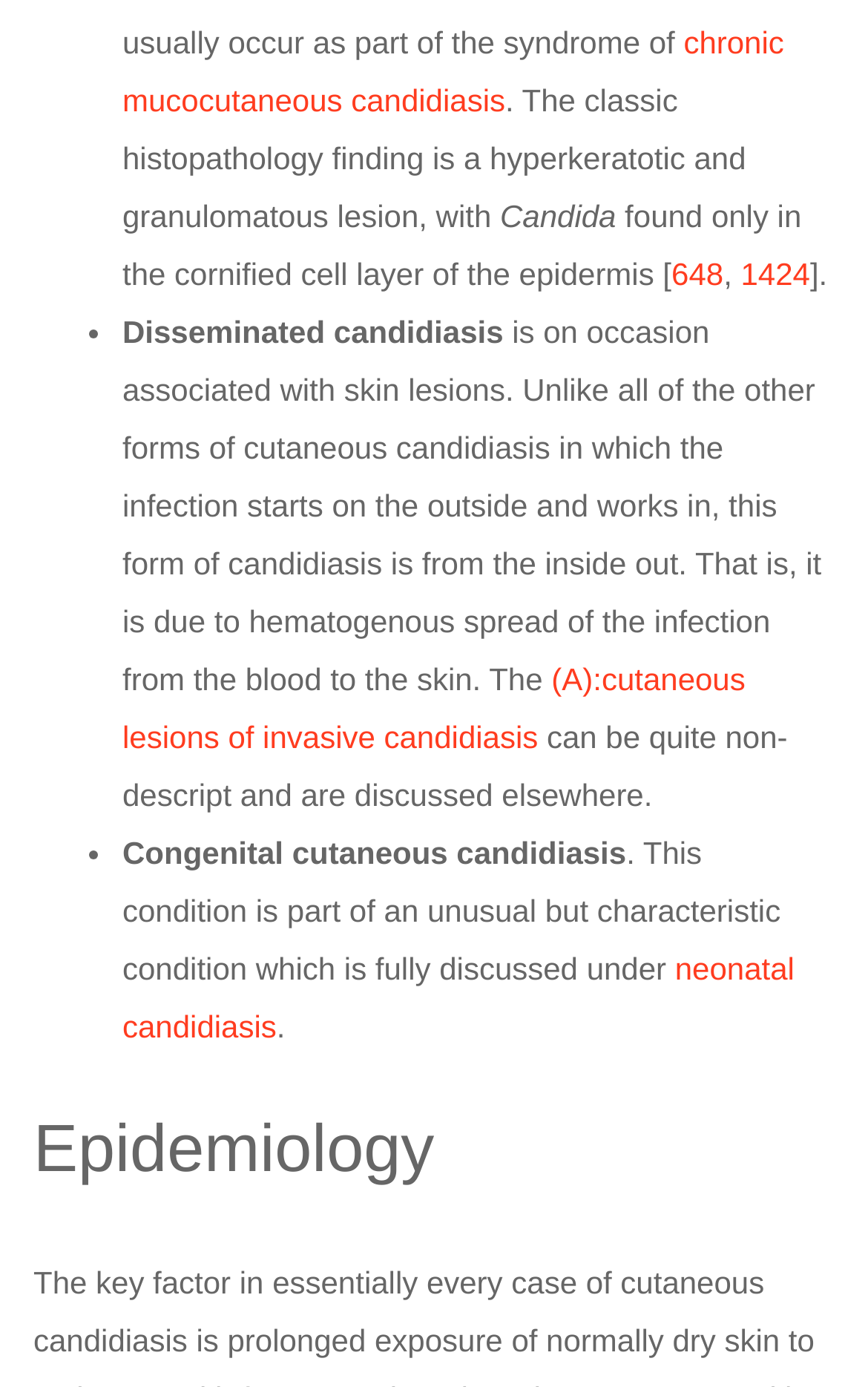What is disseminated candidiasis?
Examine the image and provide an in-depth answer to the question.

According to the text, disseminated candidiasis is a form of candidiasis that is from the inside out, meaning it is due to hematogenous spread of the infection from the blood to the skin, unlike other forms of cutaneous candidiasis.